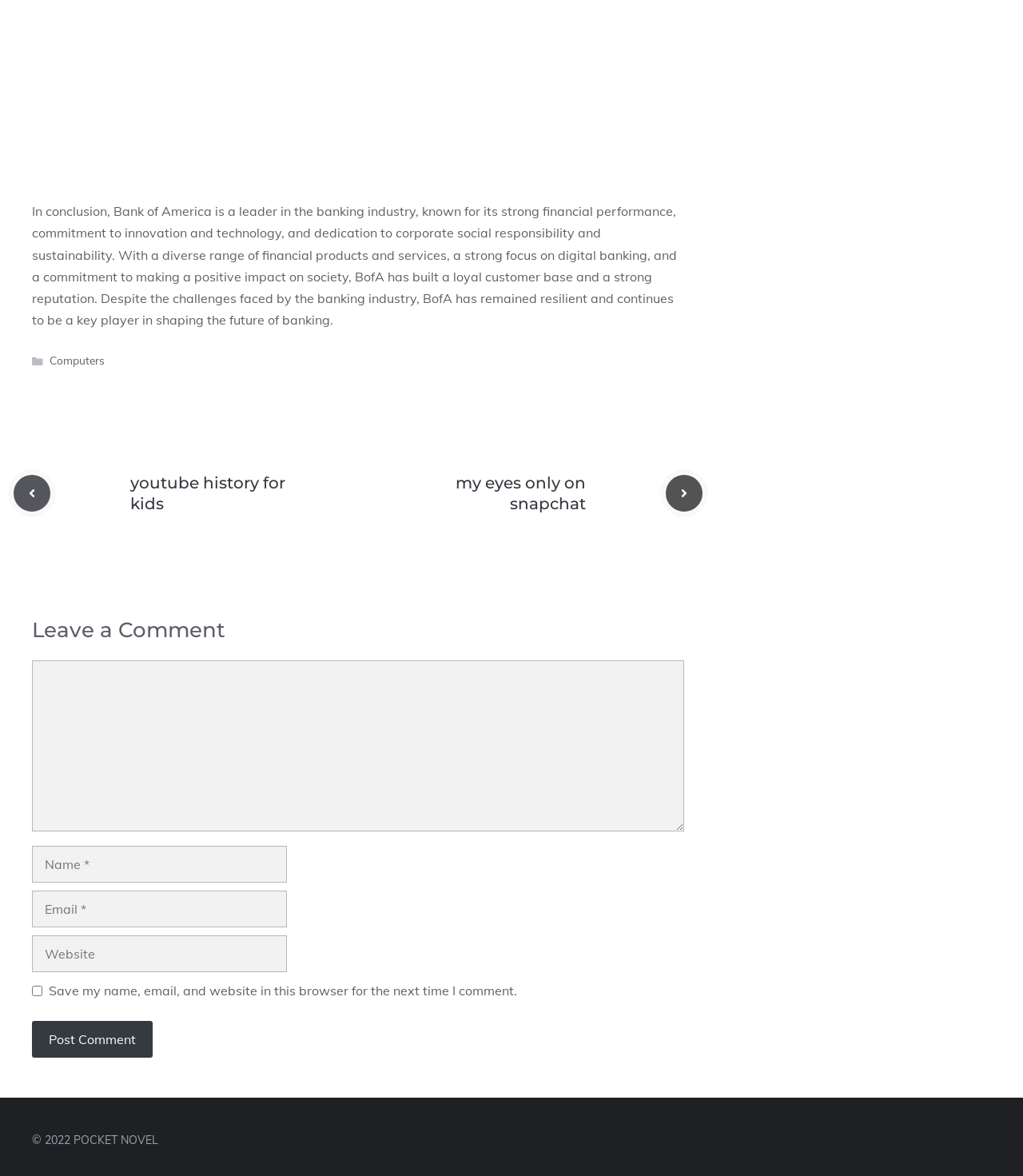Using the element description: "aria-label="Previous post"", determine the bounding box coordinates. The coordinates should be in the format [left, top, right, bottom], with values between 0 and 1.

[0.008, 0.399, 0.055, 0.44]